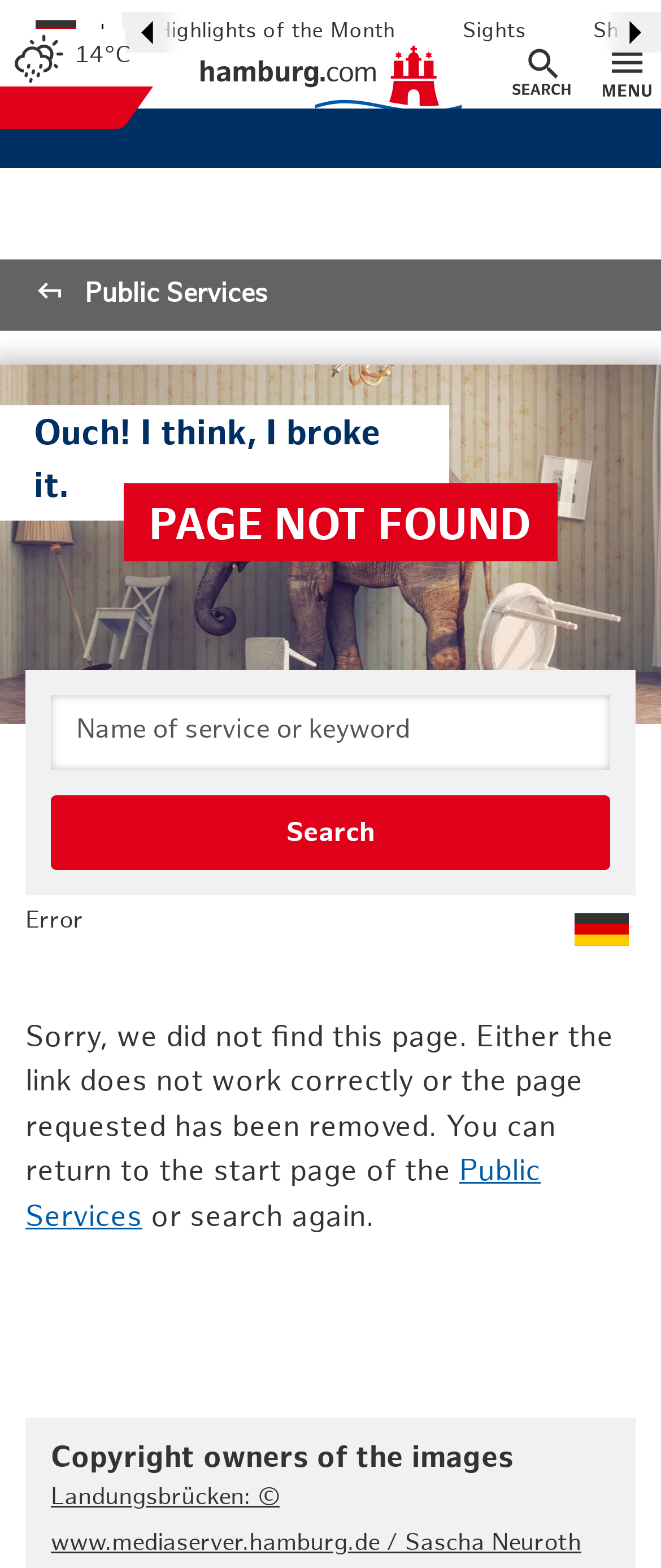Write a detailed summary of the webpage, including text, images, and layout.

This webpage appears to be an error page, indicating that the requested page was not found. At the top left corner, there is a link to switch to the German language, accompanied by a small flag icon. Next to it, there are links to "Highlights of the Month" and "Sights". 

Below these links, there are two buttons, "Zurück" (Back) and "Weiter" (Forward), with arrow icons. The "Zurück" button is disabled. 

On the left side of the page, there is a link to "Regenschauer 14°C" (Rain Shower 14°C) with a weather icon. Below it, there is a link to "Hamburg Com" with a Hamburg city icon. 

In the middle of the page, there is a prominent heading "Ouch! I think, I broke it. PAGE NOT FOUND" in a large font size. Below it, there is an image of an elephant in a porcelain shop, which seems to be a humorous illustration of the error.

On the right side of the page, there is a search box with a placeholder text "Leistung oder Einrichtung eingeben" (Enter service or facility) and a "Search" button. Above the search box, there is a static text "Search term". 

Below the search box, there is an error message "Error" and a static text "Sorry, we did not find this page. Either the link does not work correctly or the page requested has been removed. You can return to the start page of the". This text is followed by a link to "Public Services" and another static text "or search again.".

At the bottom of the page, there is a heading "Copyright owners of the images" and a link to the copyright information of an image, specifically the Landungsbrücken image.